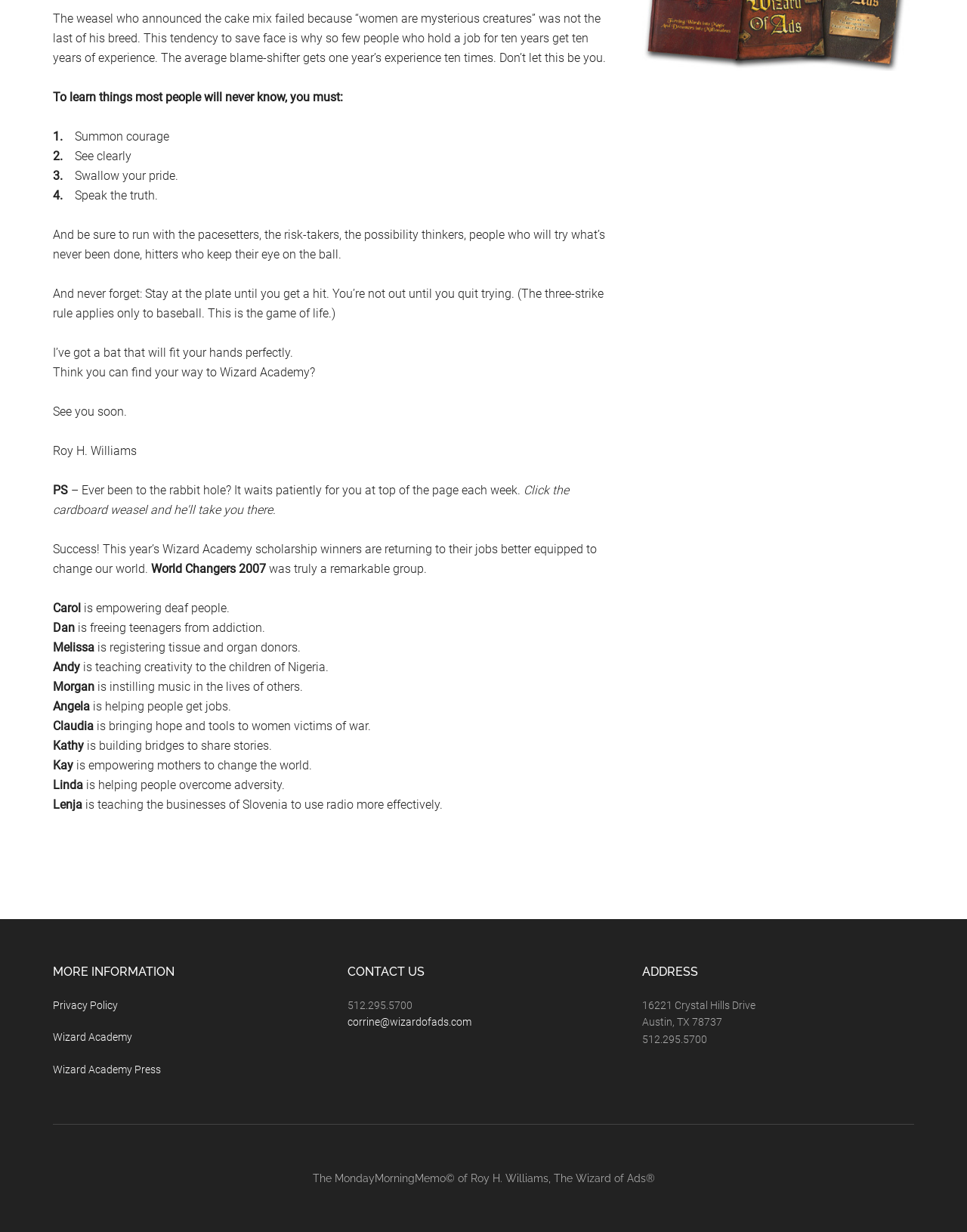What is the address of Wizard Academy?
Please respond to the question thoroughly and include all relevant details.

I found the answer by looking at the 'ADDRESS' section, where it lists the address as 16221 Crystal Hills Drive, Austin, TX 78737. This is the address of Wizard Academy.